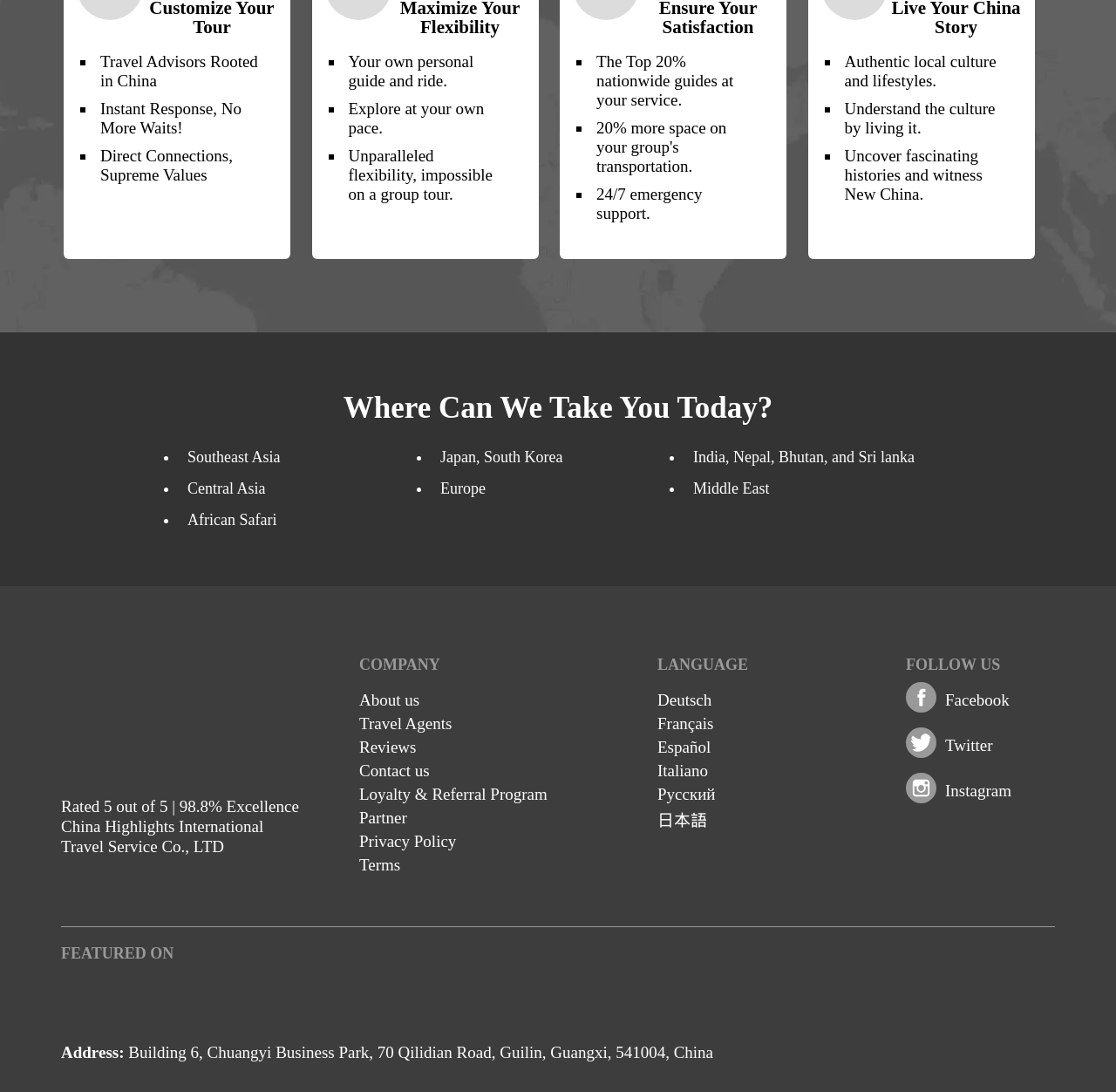Predict the bounding box for the UI component with the following description: "Privacy Policy".

[0.322, 0.762, 0.409, 0.779]